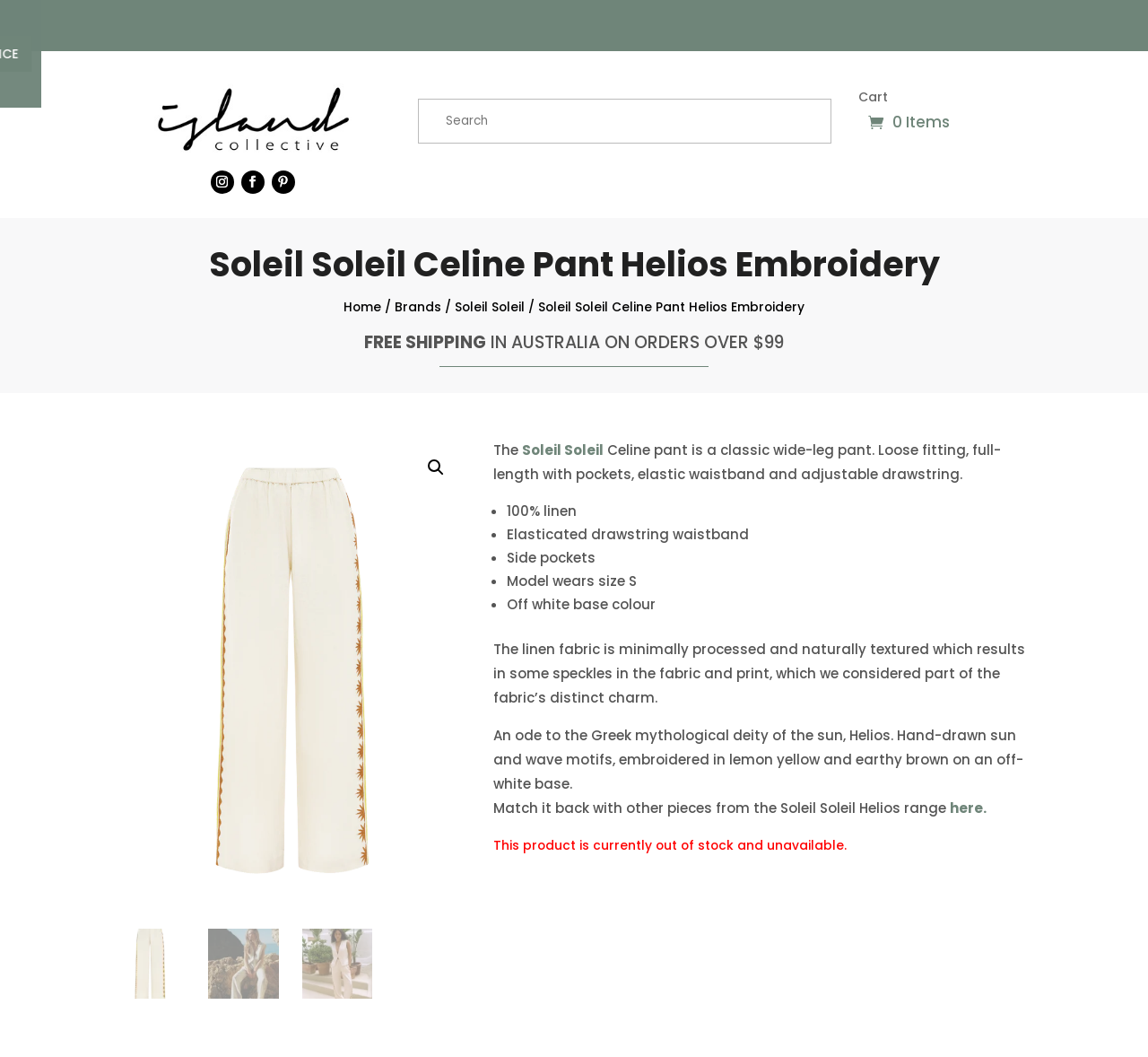What is the purpose of the adjustable drawstring on the Celine pant?
Please answer the question as detailed as possible.

I inferred the answer by understanding the functionality of an adjustable drawstring. Typically, an adjustable drawstring is used to adjust the waistband of a pant to fit the wearer's waist size. Therefore, the purpose of the adjustable drawstring on the Celine pant is to adjust the waistband.